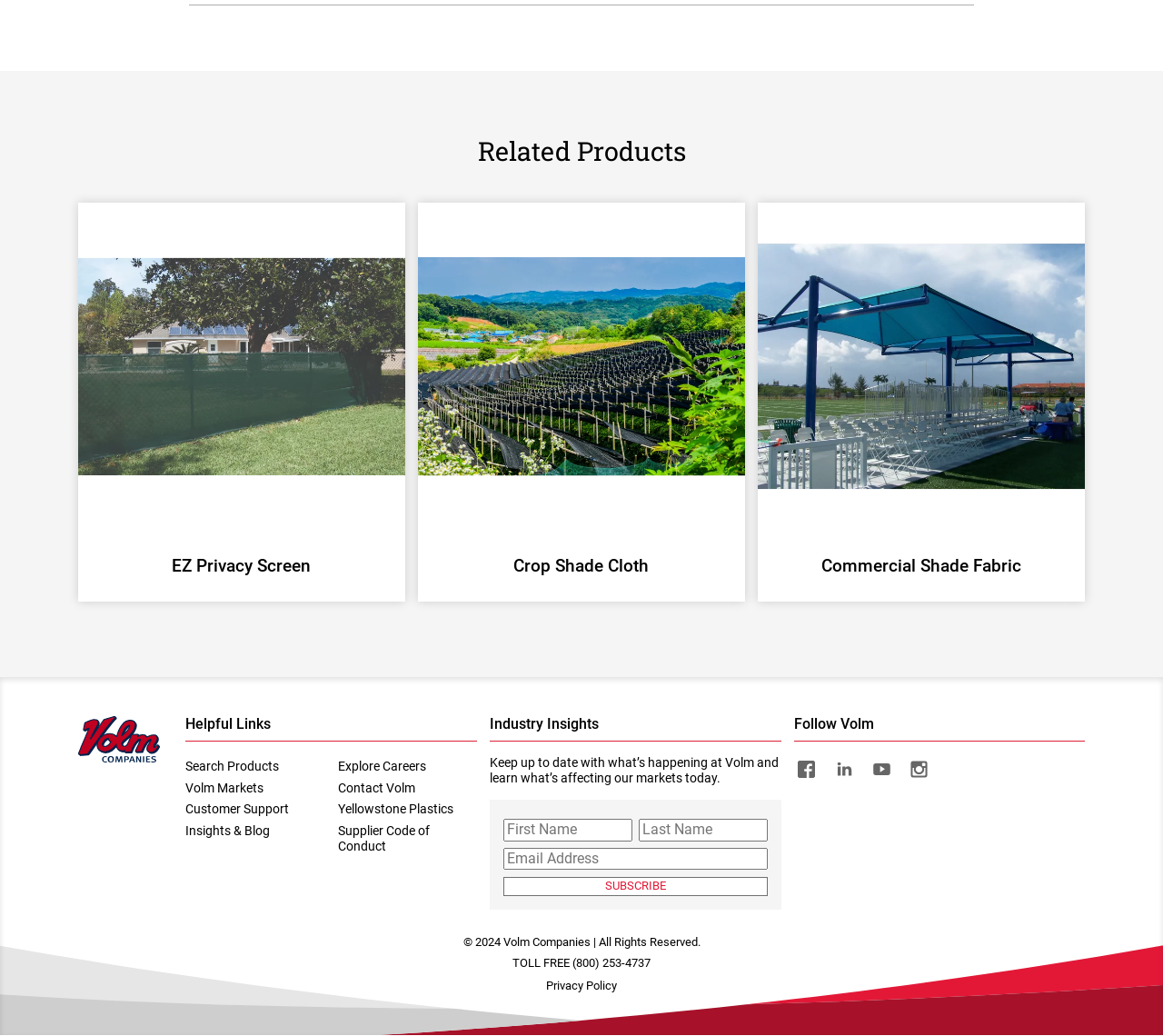Identify the bounding box coordinates of the region I need to click to complete this instruction: "Click on the 'EZ Privacy Screen' link".

[0.148, 0.536, 0.267, 0.556]